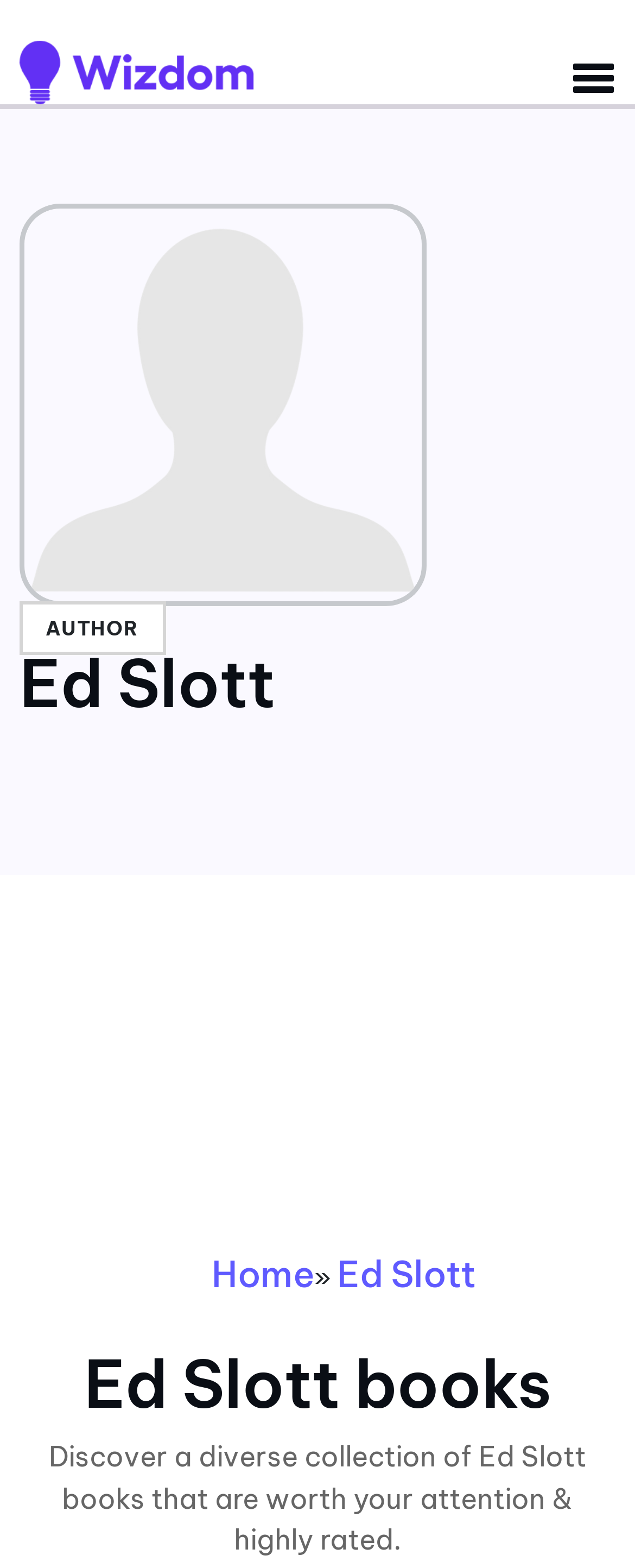How many navigation links are there?
Refer to the image and provide a thorough answer to the question.

There is only one navigation link 'Home' which is located below the author's name.